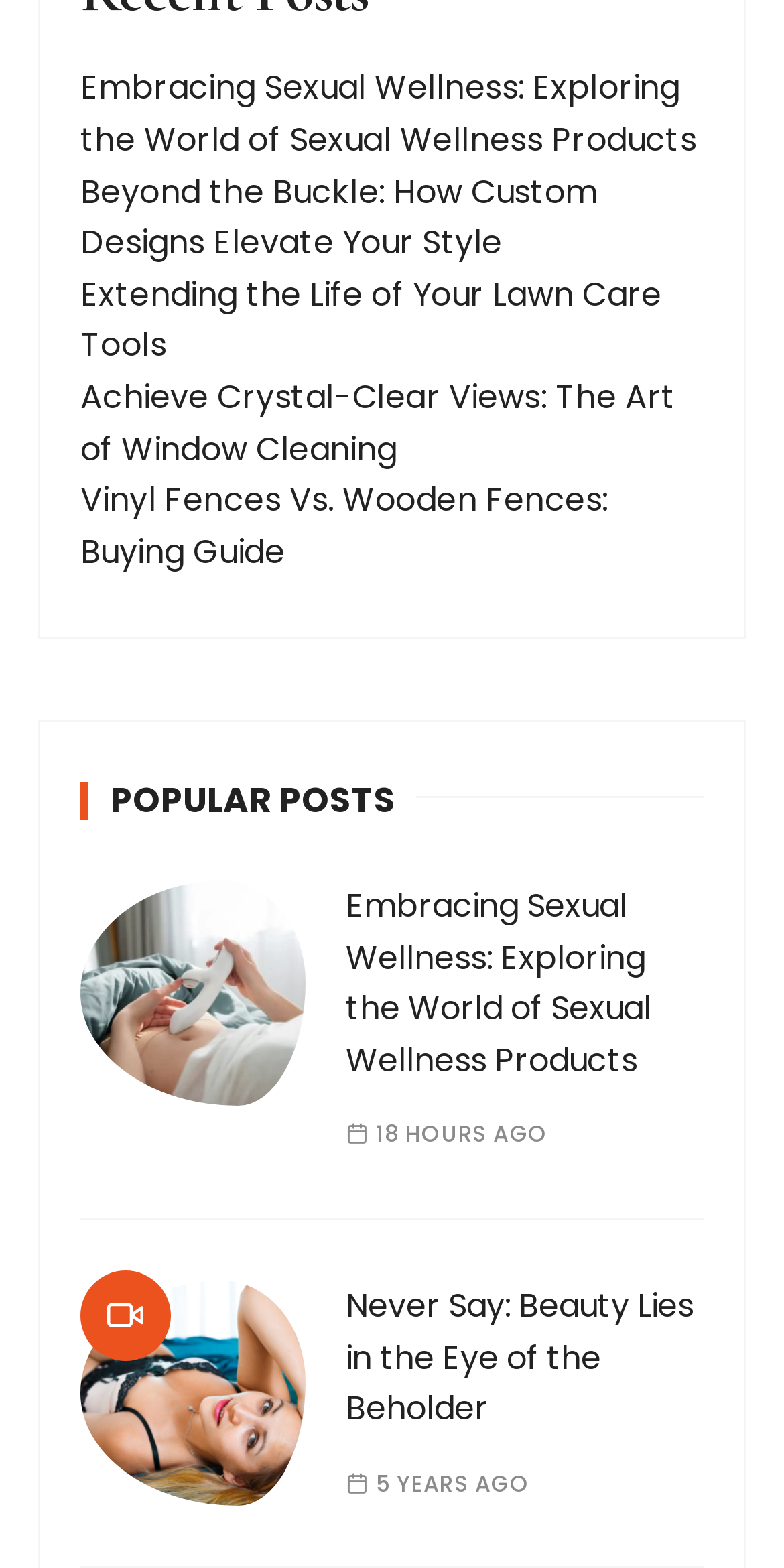Using details from the image, please answer the following question comprehensively:
How many links are there in the first popular post?

I looked at the first article section under the 'POPULAR POSTS' heading, and there are two links: one is the image link and the other is the text link with the same title 'Embracing Sexual Wellness: Exploring the World of Sexual Wellness Products'.